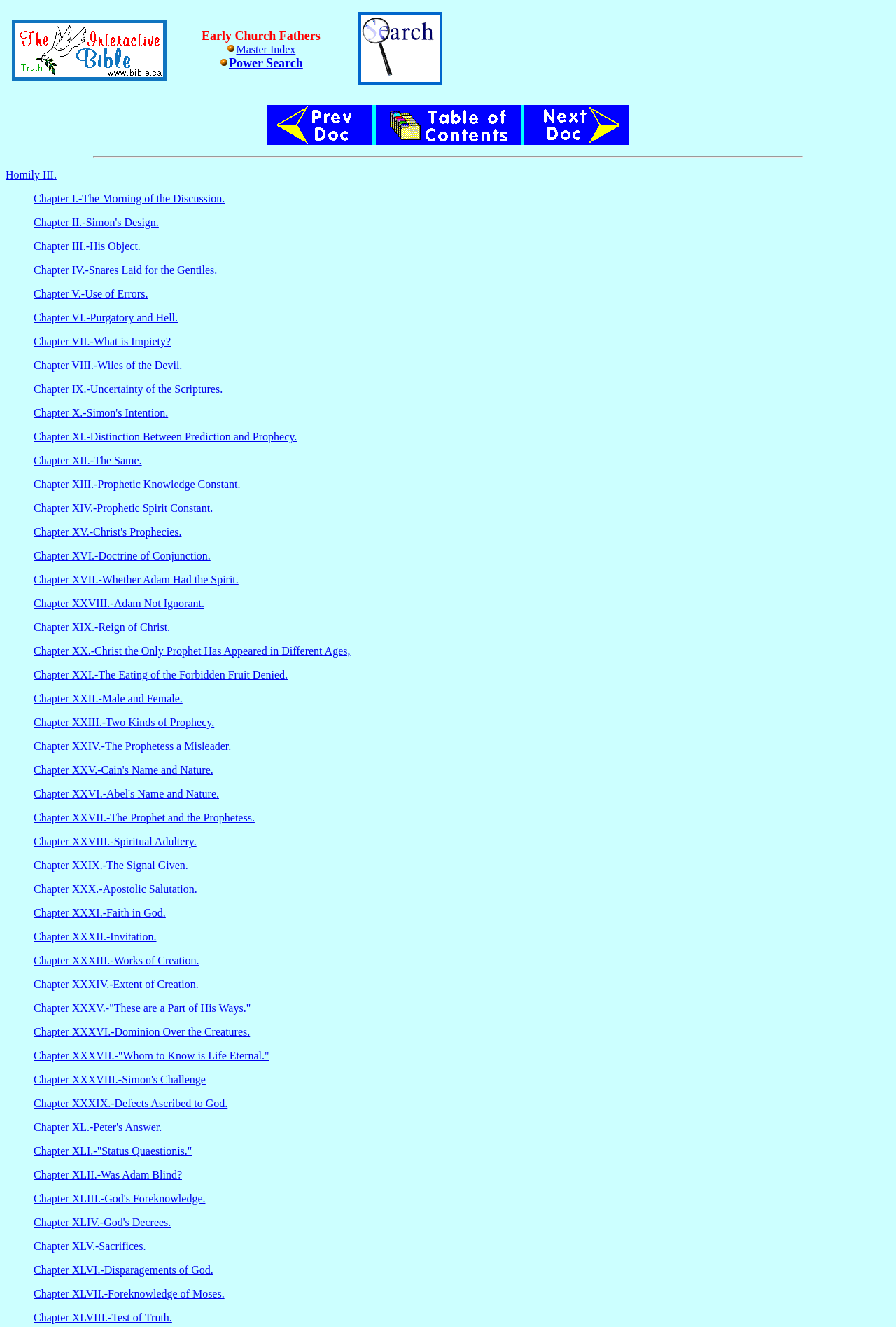Locate the bounding box coordinates of the area to click to fulfill this instruction: "View the next document". The bounding box should be presented as four float numbers between 0 and 1, in the order [left, top, right, bottom].

[0.581, 0.102, 0.702, 0.111]